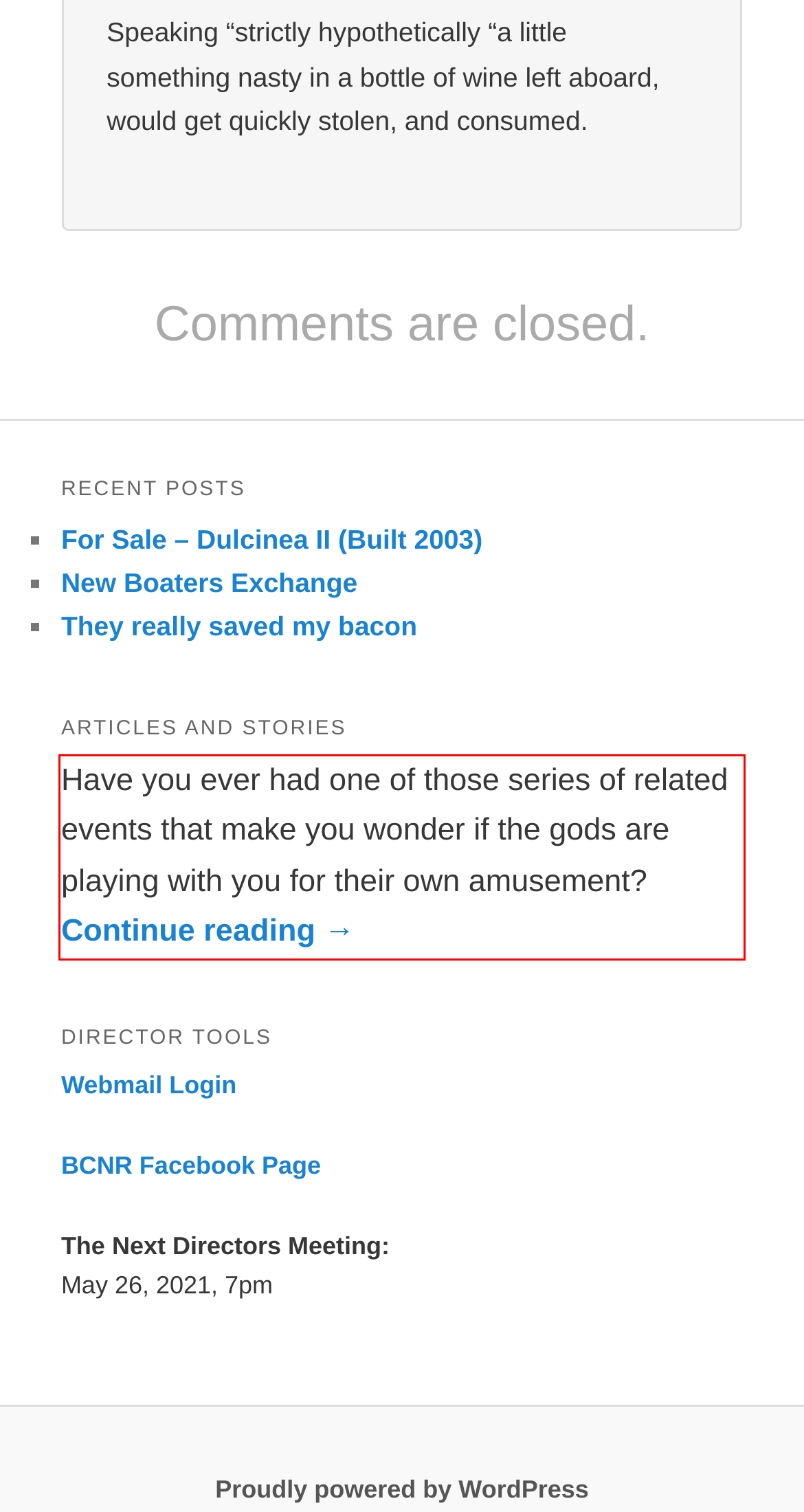You are presented with a screenshot containing a red rectangle. Extract the text found inside this red bounding box.

Have you ever had one of those series of related events that make you wonder if the gods are playing with you for their own amusement? Continue reading →